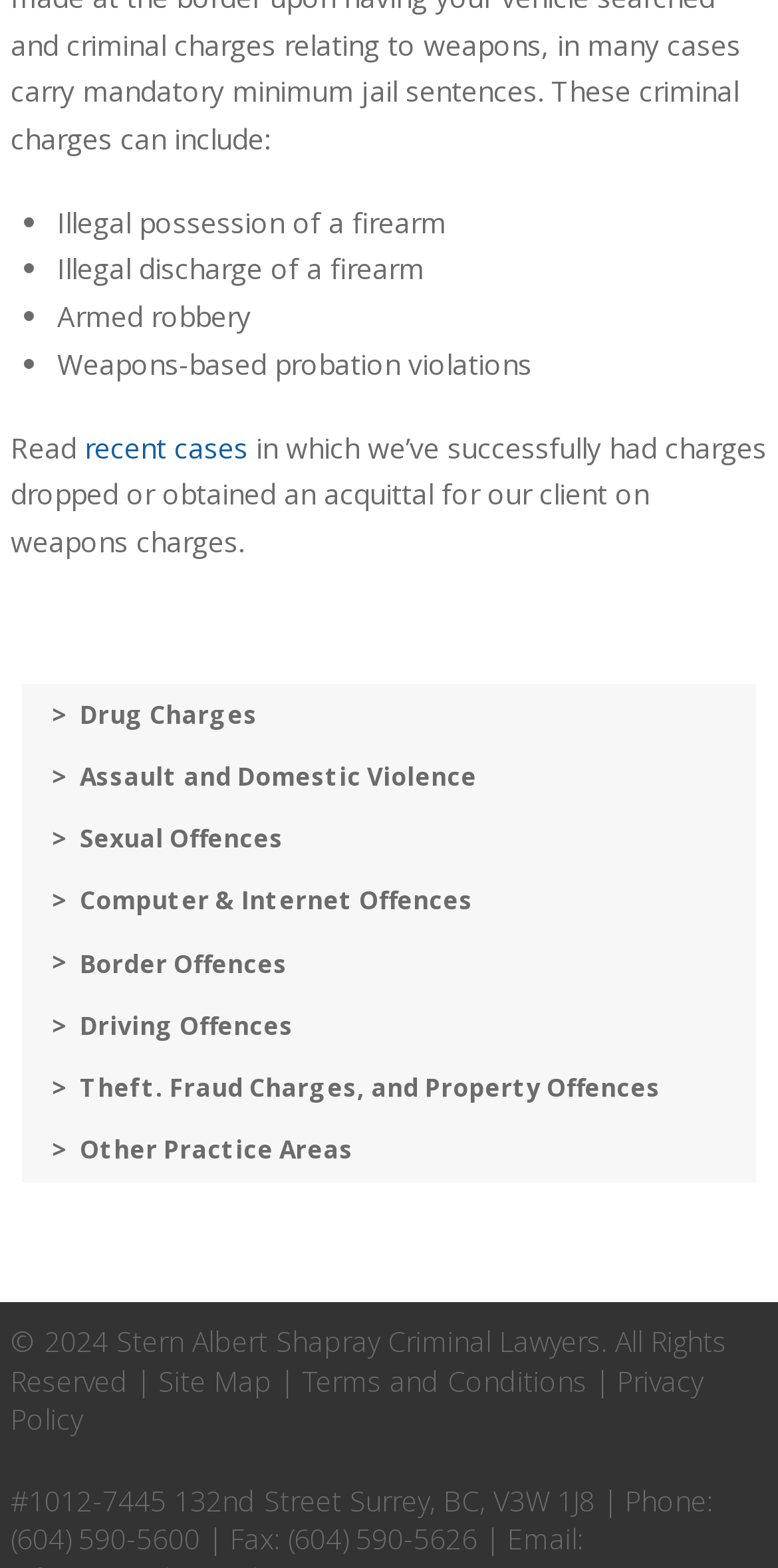Determine the bounding box coordinates of the clickable area required to perform the following instruction: "Click on 'recent cases'". The coordinates should be represented as four float numbers between 0 and 1: [left, top, right, bottom].

[0.109, 0.273, 0.319, 0.297]